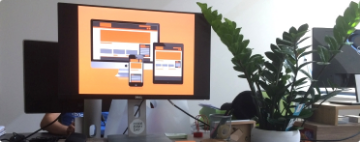Offer a detailed narrative of what is shown in the image.

This image depicts a modern workspace featuring a sleek computer monitor displaying a vibrant orange screen design. The design showcases various devices, including a desktop computer, tablet, and smartphone, emphasizing responsive web design principles. In the foreground, a lush green plant adds a touch of nature to the office environment, contrasting with the technology. The background hints at a collaborative setting with additional monitors and workspace elements, suggesting an active creative atmosphere. The focus on device layout conveys the importance of adaptability in digital design, particularly relevant for professionals working on projects like "How to add custom columns to the Magento 2 products grid."